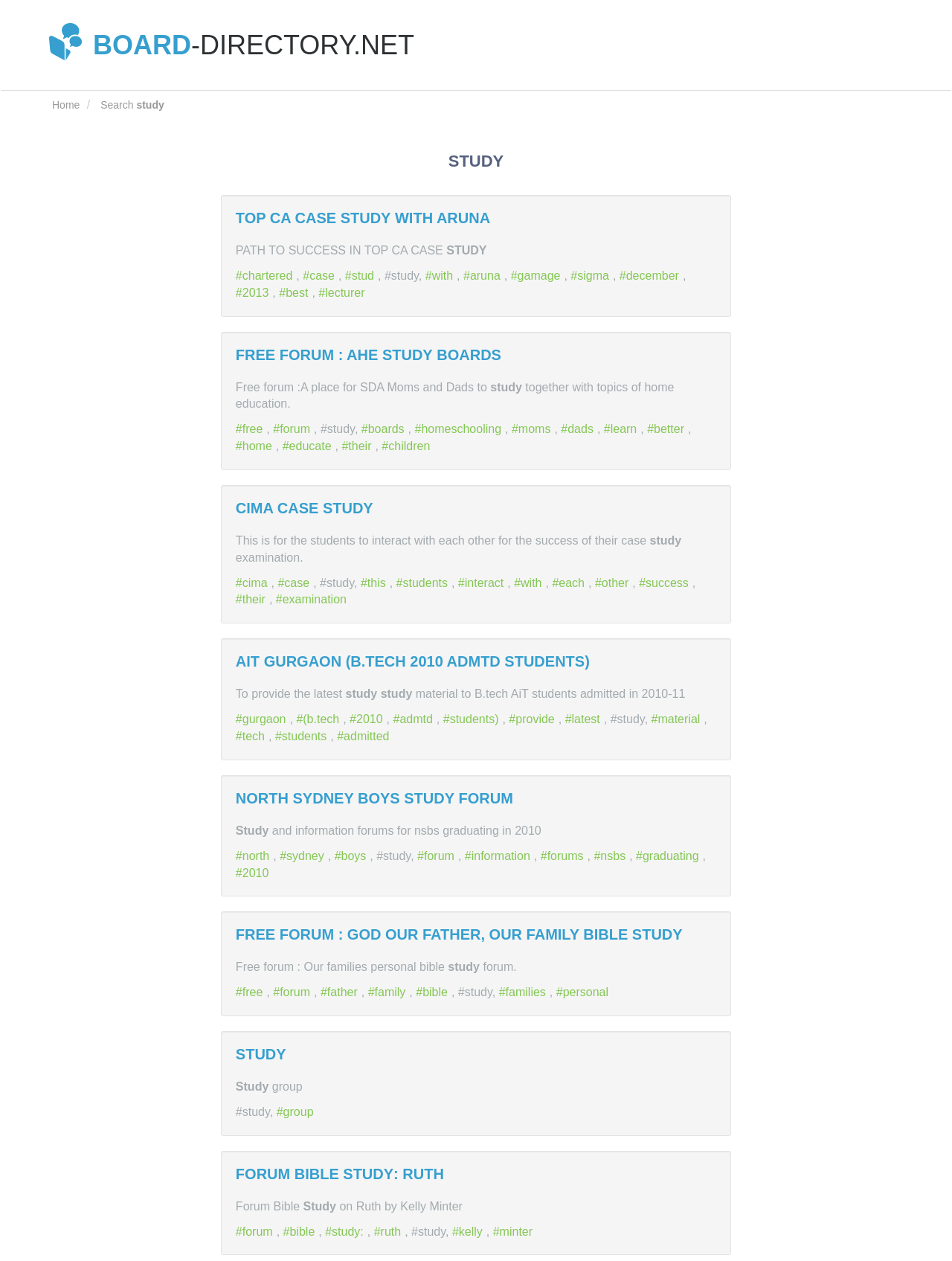Determine the bounding box coordinates for the clickable element to execute this instruction: "Click on 'TOP CA CASE STUDY WITH ARUNA'". Provide the coordinates as four float numbers between 0 and 1, i.e., [left, top, right, bottom].

[0.248, 0.166, 0.515, 0.179]